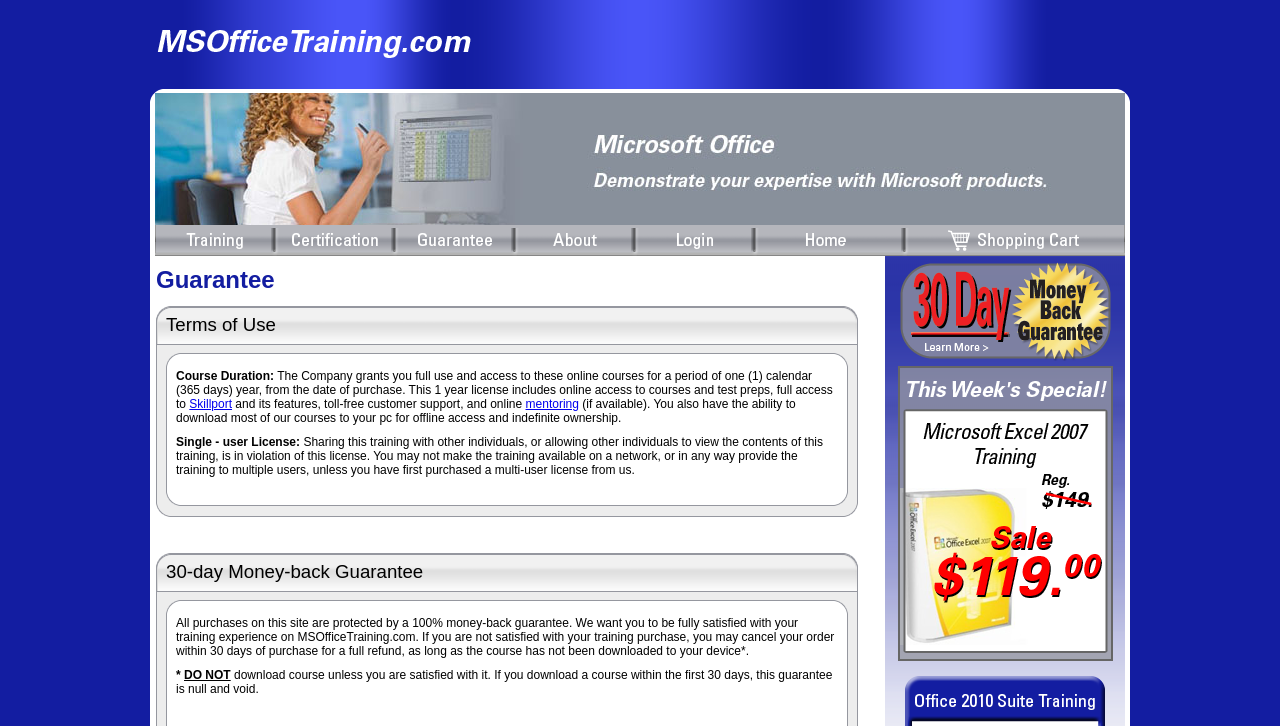Please analyze the image and provide a thorough answer to the question:
What is the duration of the online course?

The duration of the online course can be found in the 'Course Duration' section, which states that the company grants full use and access to the online courses for a period of one calendar year from the date of purchase.